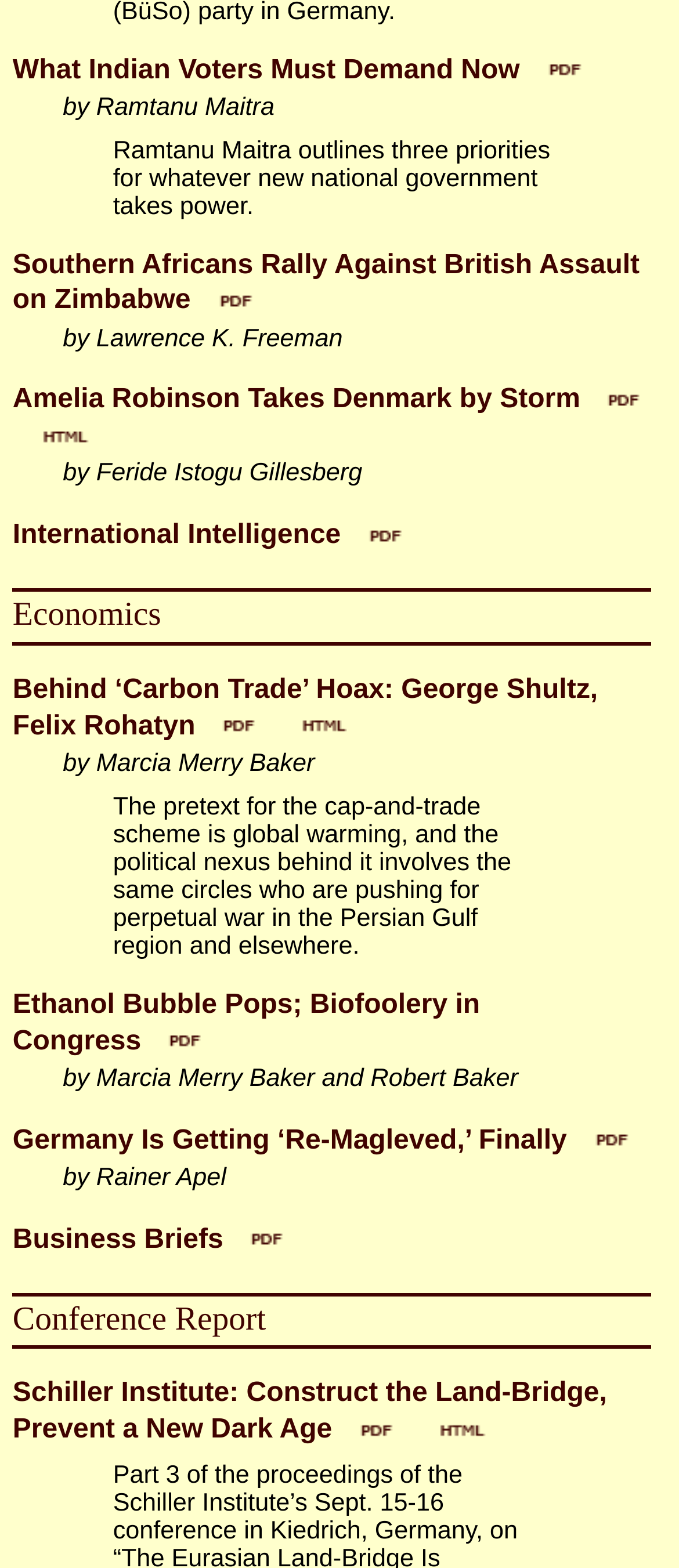Locate the bounding box coordinates of the element that should be clicked to execute the following instruction: "Read article 'Southern Africans Rally Against British Assault on Zimbabwe'".

[0.019, 0.159, 0.942, 0.201]